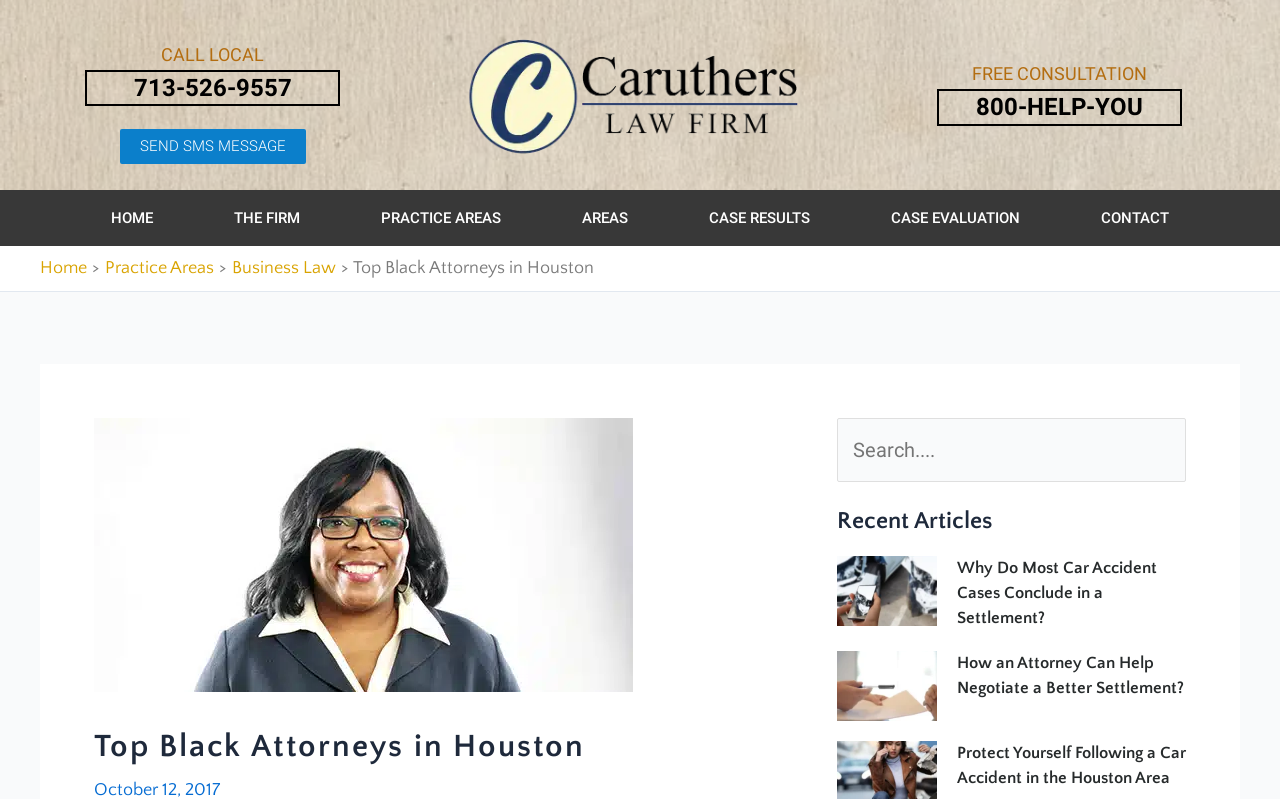Locate the bounding box coordinates of the element that should be clicked to execute the following instruction: "Search for something".

[0.654, 0.523, 0.927, 0.603]